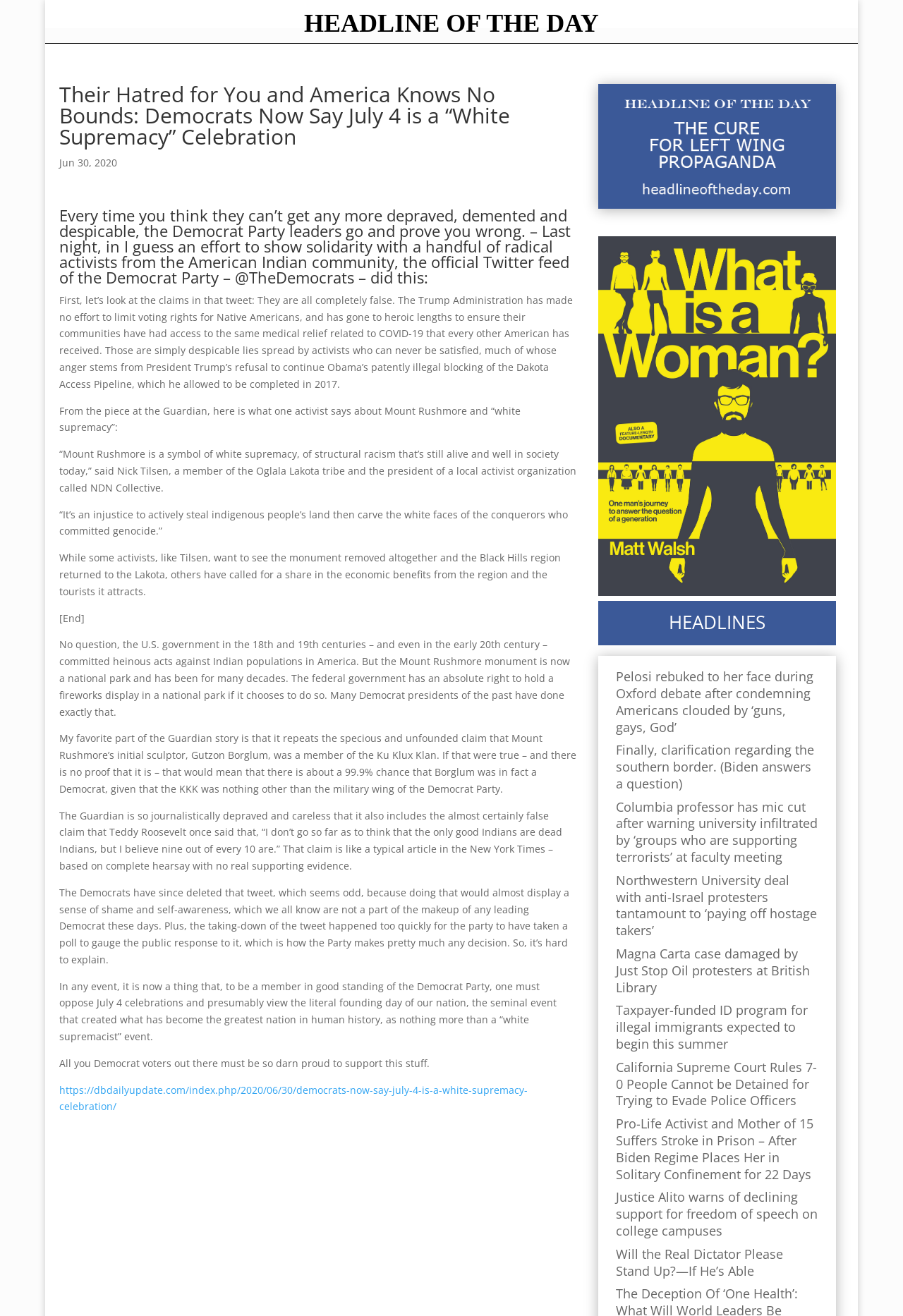Determine the bounding box coordinates of the element that should be clicked to execute the following command: "Explore the headlines section".

[0.662, 0.466, 0.926, 0.485]